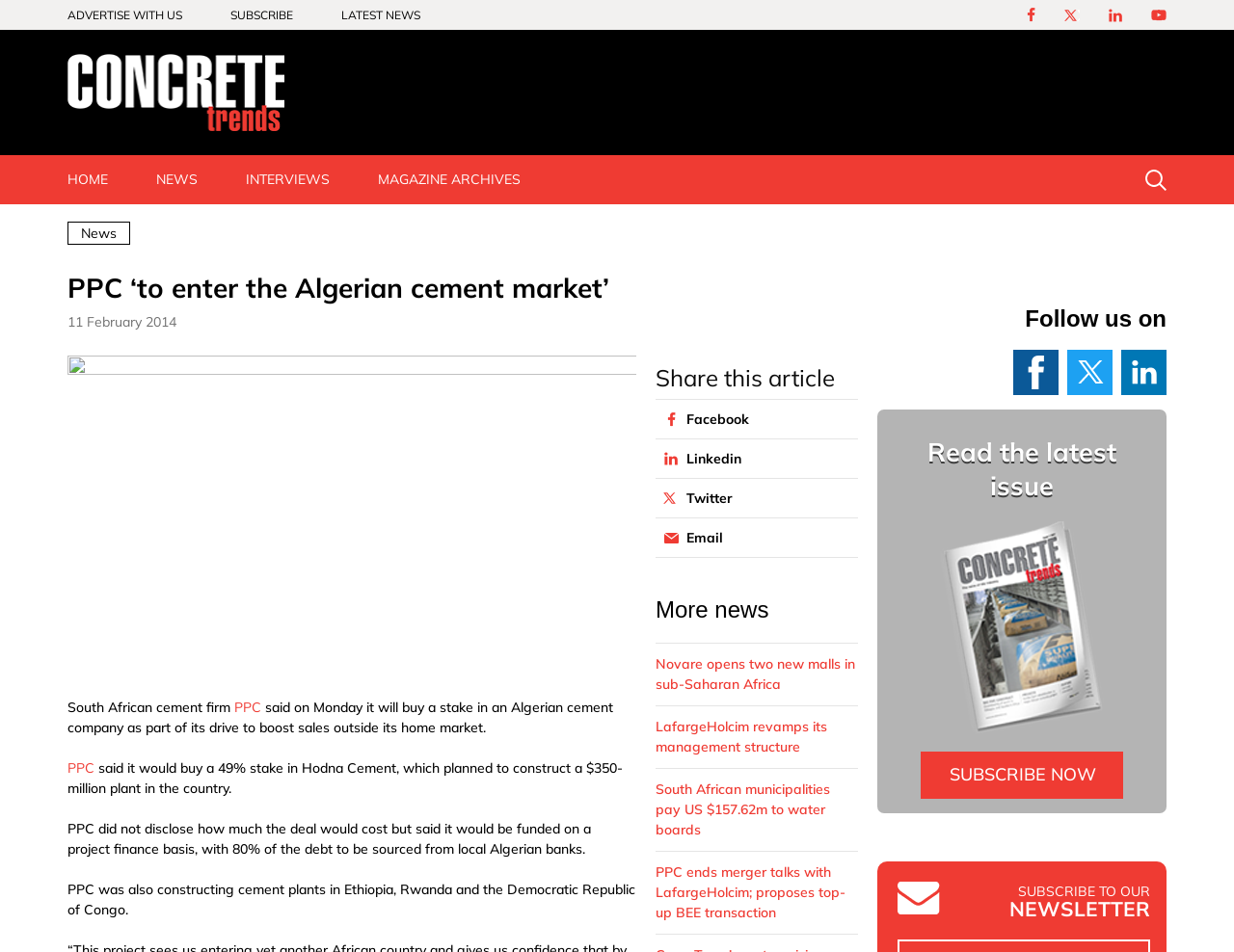Indicate the bounding box coordinates of the element that must be clicked to execute the instruction: "Click on LATEST NEWS". The coordinates should be given as four float numbers between 0 and 1, i.e., [left, top, right, bottom].

[0.277, 0.008, 0.341, 0.023]